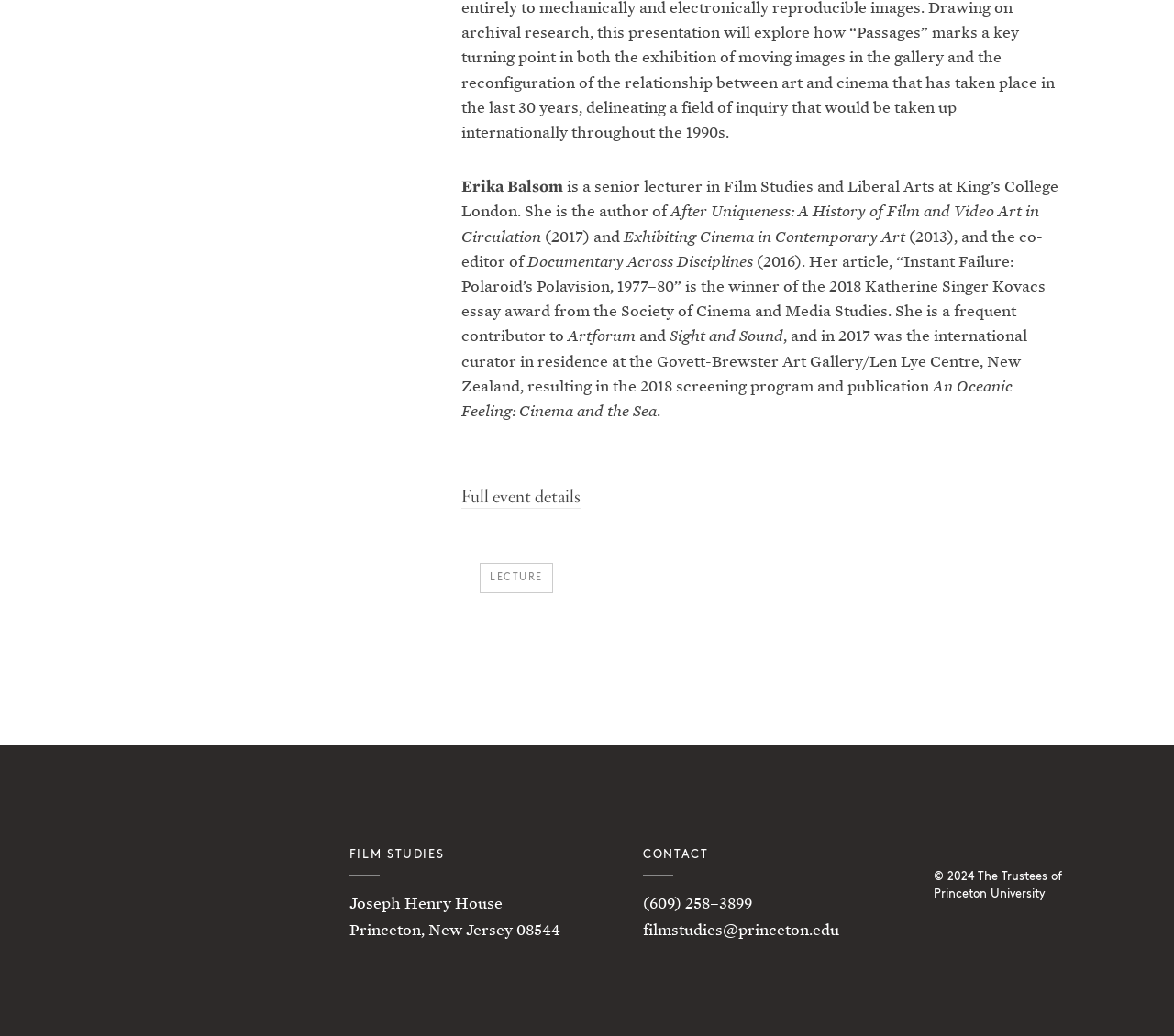What is the phone number to contact?
Using the information from the image, provide a comprehensive answer to the question.

The answer can be found by reading the text on the webpage, which mentions '(609) 258–3899' as the phone number to contact.